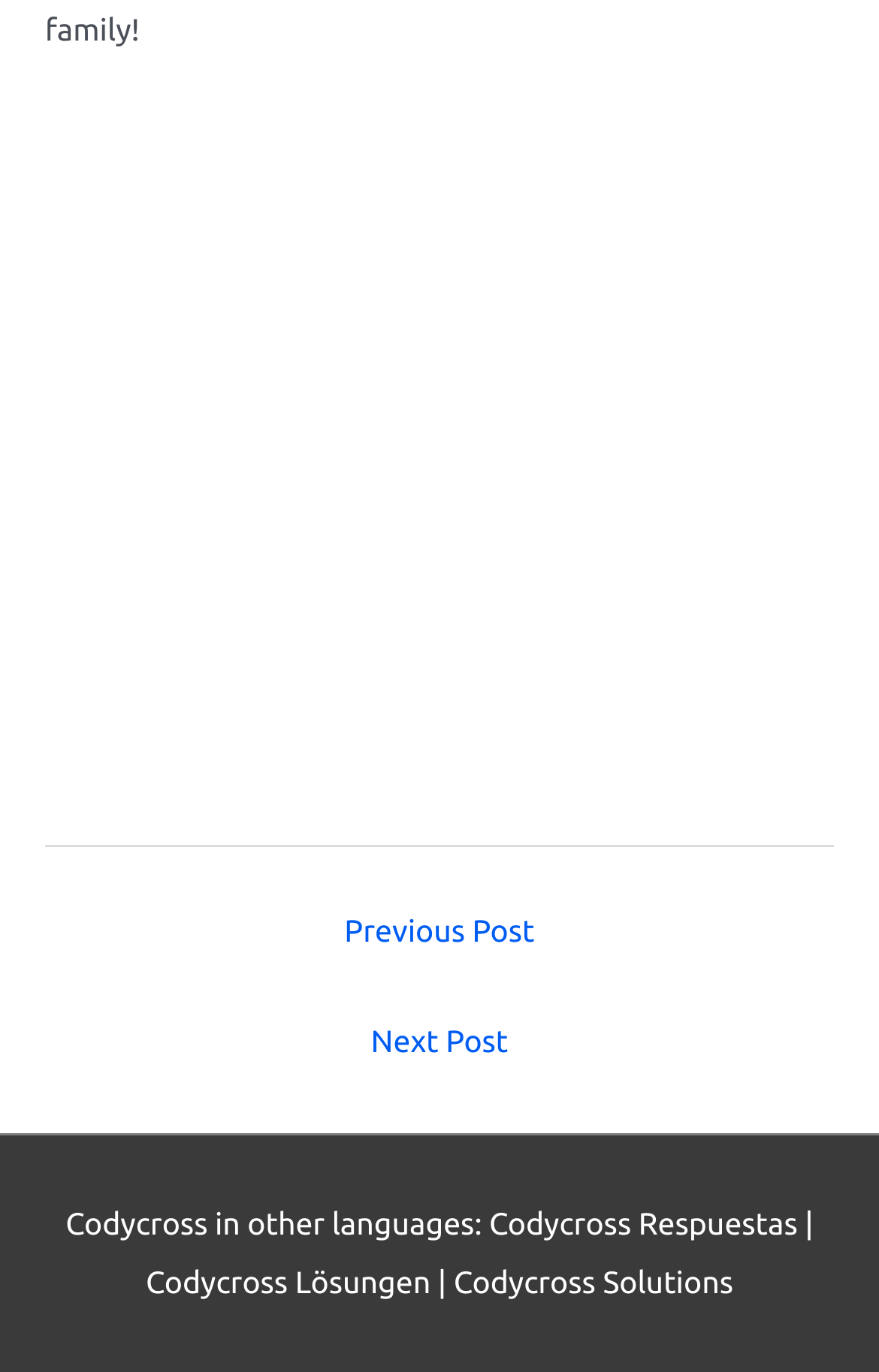Locate the bounding box of the UI element described by: "Data protection" in the given webpage screenshot.

None